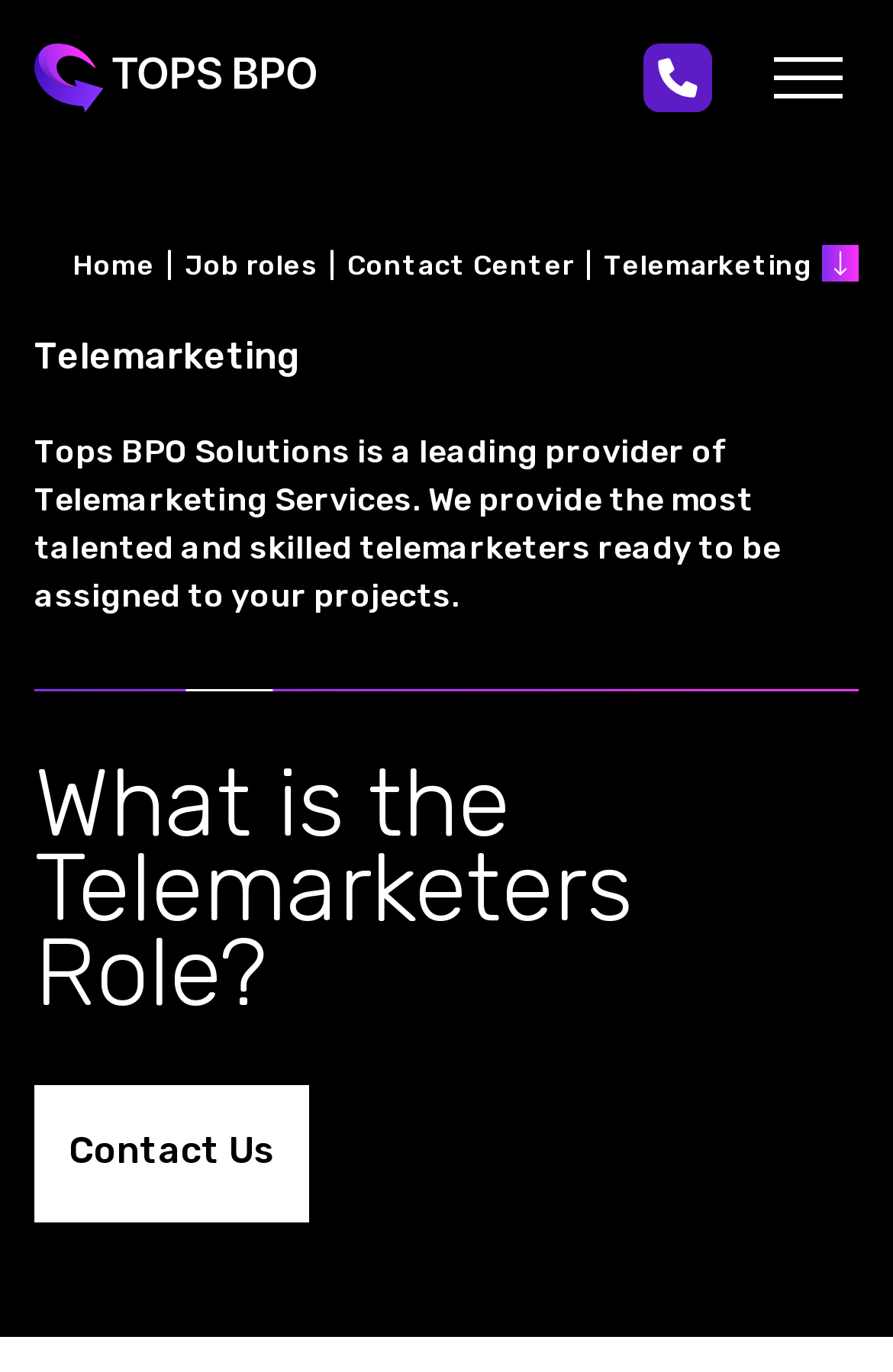Illustrate the webpage thoroughly, mentioning all important details.

The webpage is about hiring and managing a professional telemarketer team for marketing campaigns. At the top left, there is a logo with a link and an image. Below the logo, there are two phone numbers with links, one for the Philippines and one for the US. 

To the right of the phone numbers, there is a small image. The main navigation menu is located below the phone numbers, consisting of four links: "Home", "Job roles", "Contact Center", and "Telemarketing". There is a separator line between the navigation menu and the main content. 

The main content starts with a brief introduction to Tops BPO Solutions, a leading provider of telemarketing services. Below the introduction, there is a heading "What is the Telemarketers Role?" followed by a "Contact Us" link. 

On the left side, there is a form with three input fields: a text box to enter what you are looking for, a text box for a message, and a checkbox to agree to the Privacy Policy terms. The form also includes a "Send" button. 

At the bottom right, there is a "Privacy Policy" link and a "Close" button. Overall, the webpage provides information about telemarketing services and allows users to contact the company or send a message.